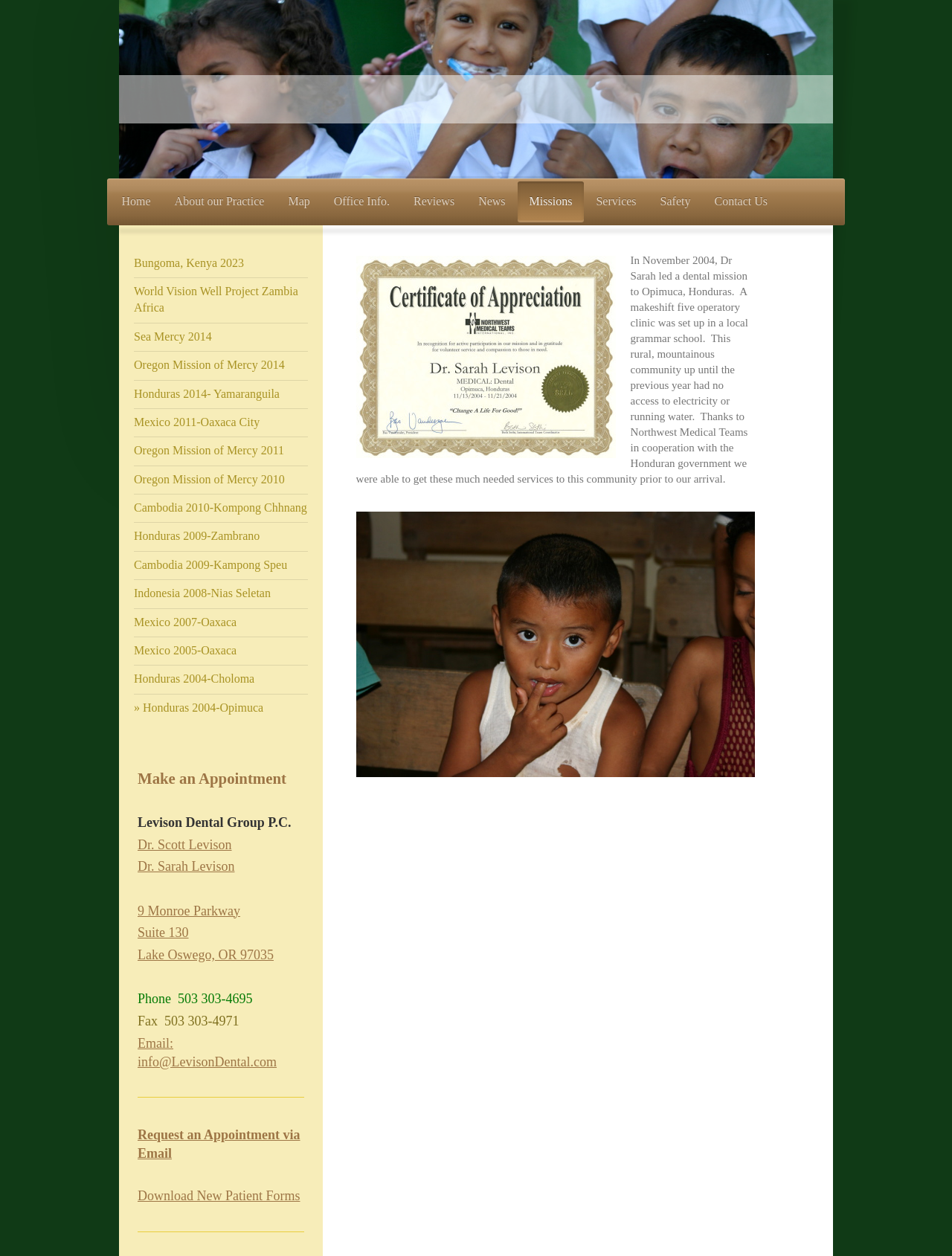What is the name of the dental group?
Provide a concise answer using a single word or phrase based on the image.

Levison Dental Group